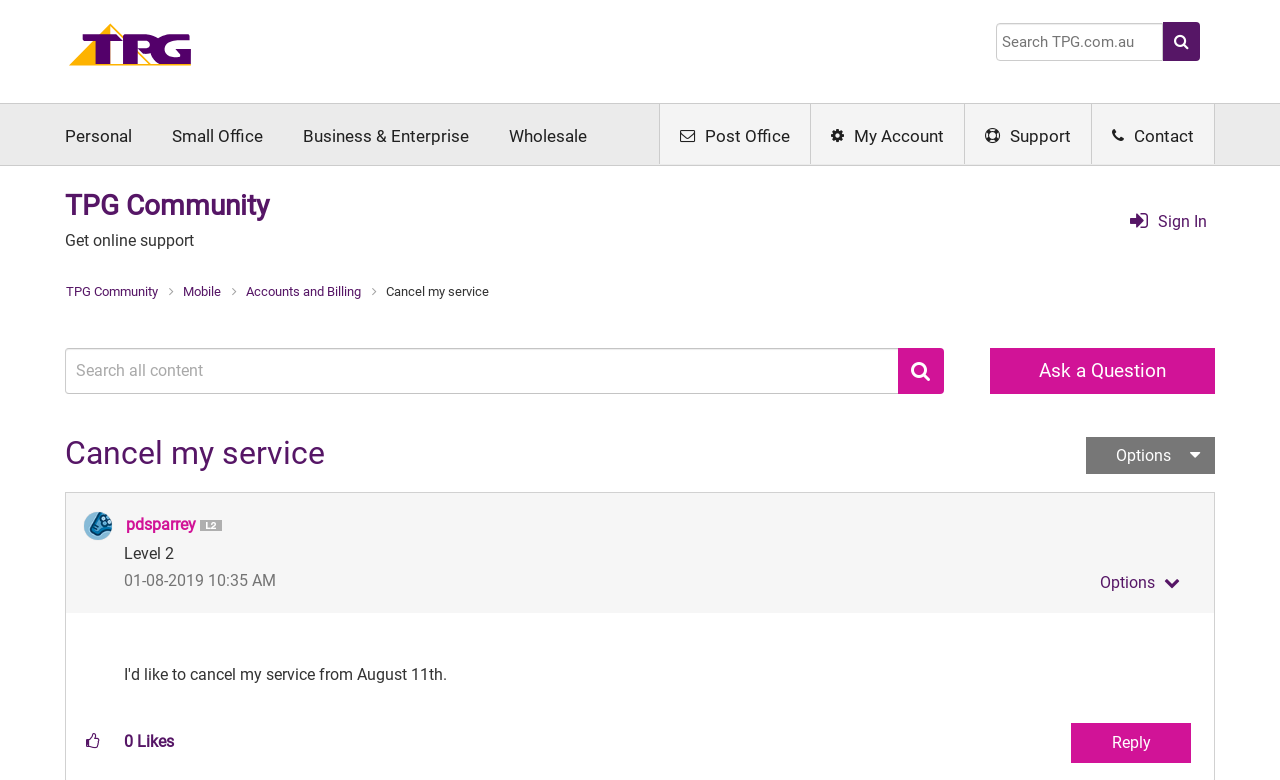Find the bounding box coordinates of the clickable region needed to perform the following instruction: "Reply to the post". The coordinates should be provided as four float numbers between 0 and 1, i.e., [left, top, right, bottom].

[0.837, 0.927, 0.93, 0.979]